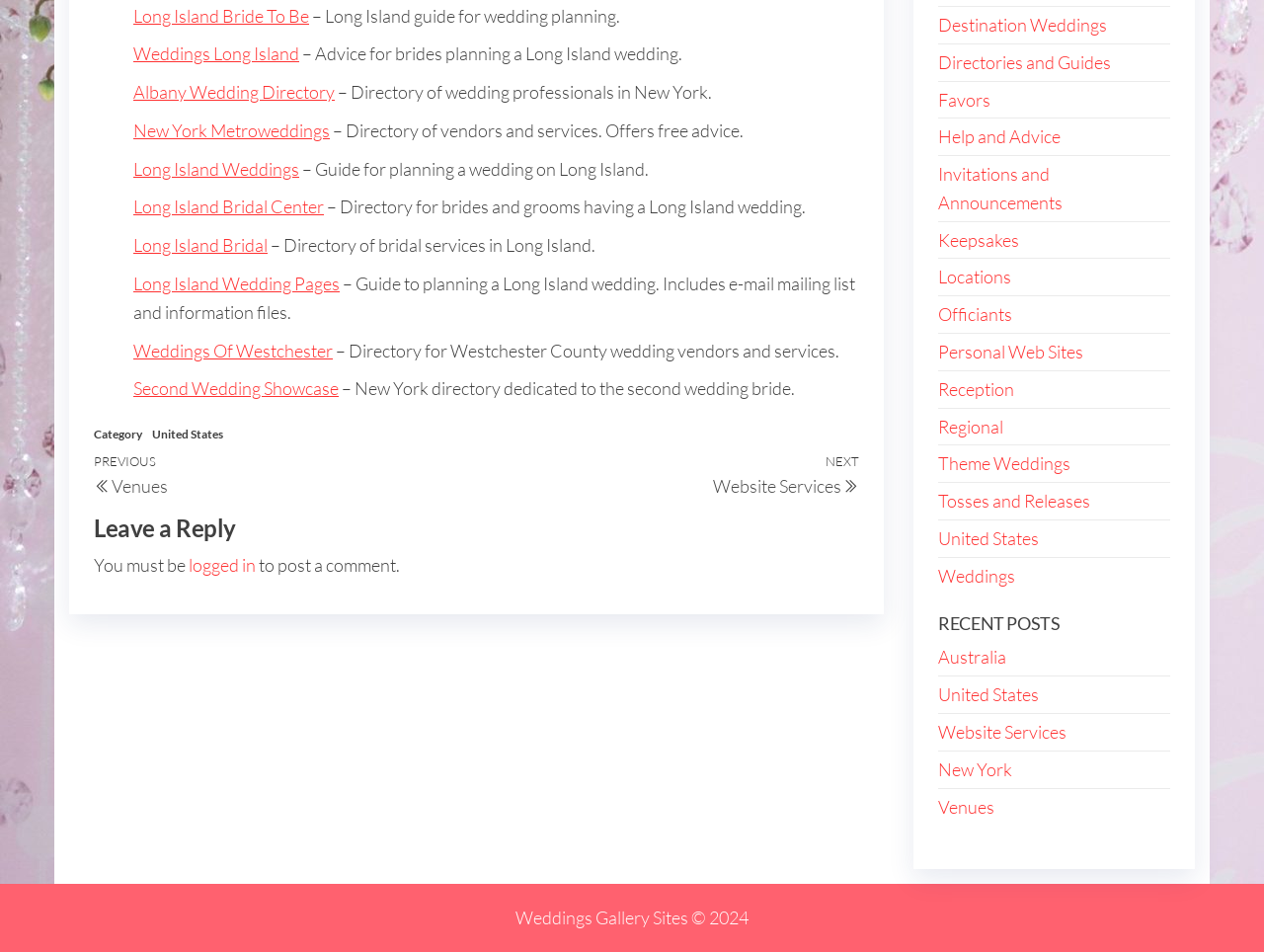Using the given element description, provide the bounding box coordinates (top-left x, top-left y, bottom-right x, bottom-right y) for the corresponding UI element in the screenshot: The Story of Ming Lan

None